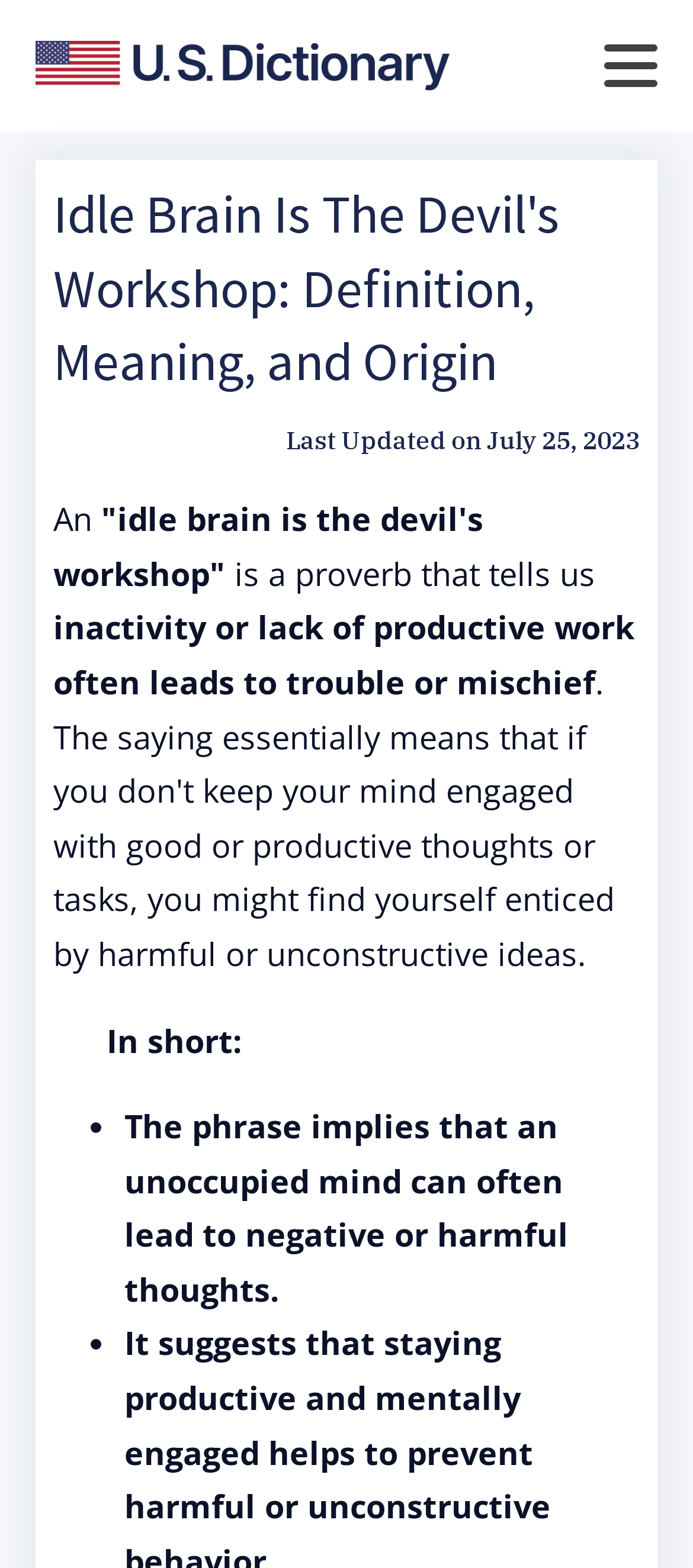Extract the primary header of the webpage and generate its text.

Idle Brain Is The Devil's Workshop: Definition, Meaning, and Origin